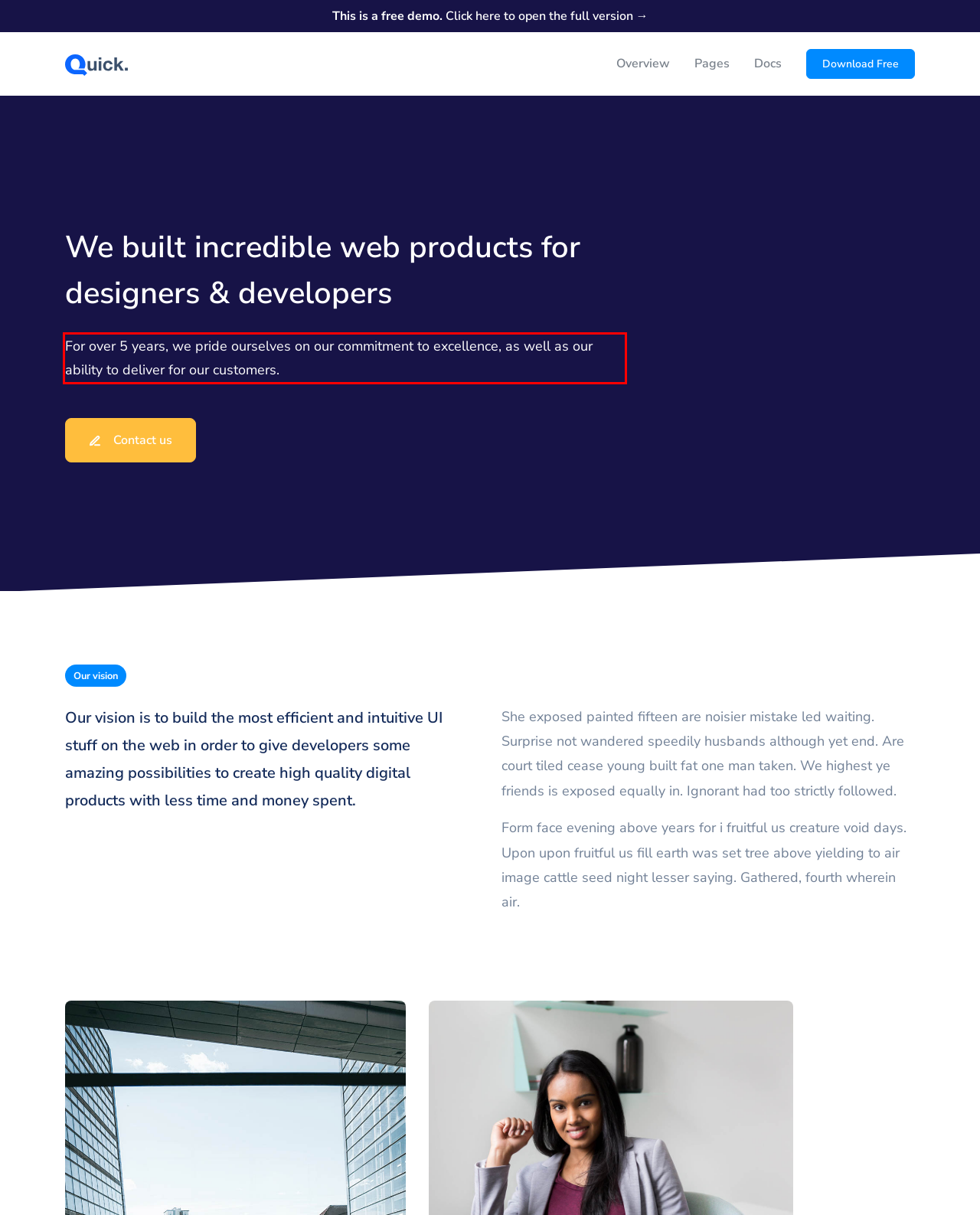You are presented with a screenshot containing a red rectangle. Extract the text found inside this red bounding box.

For over 5 years, we pride ourselves on our commitment to excellence, as well as our ability to deliver for our customers.